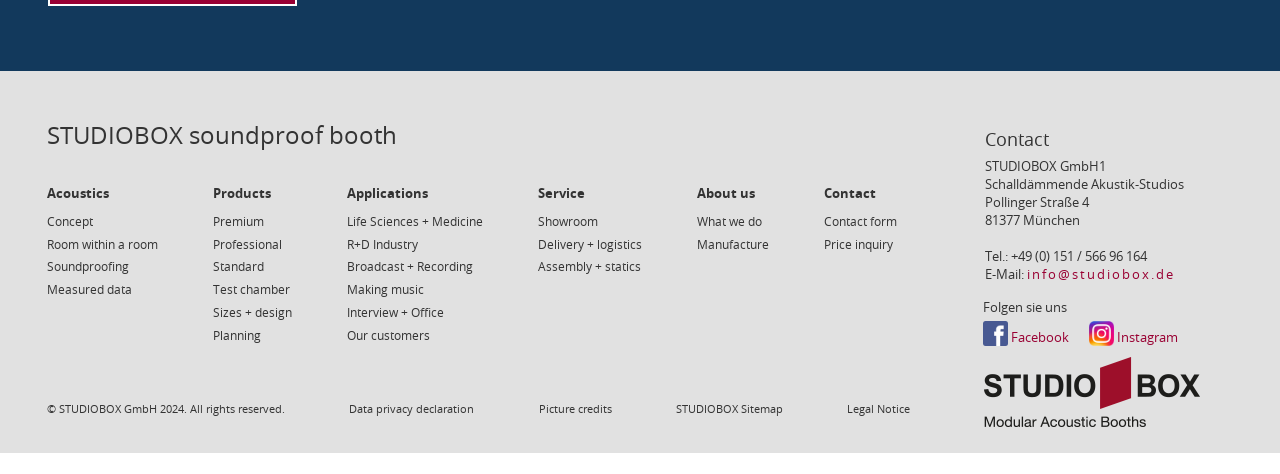Please analyze the image and provide a thorough answer to the question:
How many social media platforms are linked?

In the footer section of the webpage, there are two social media links, one for Facebook and one for Instagram, which can be identified by their respective logos.